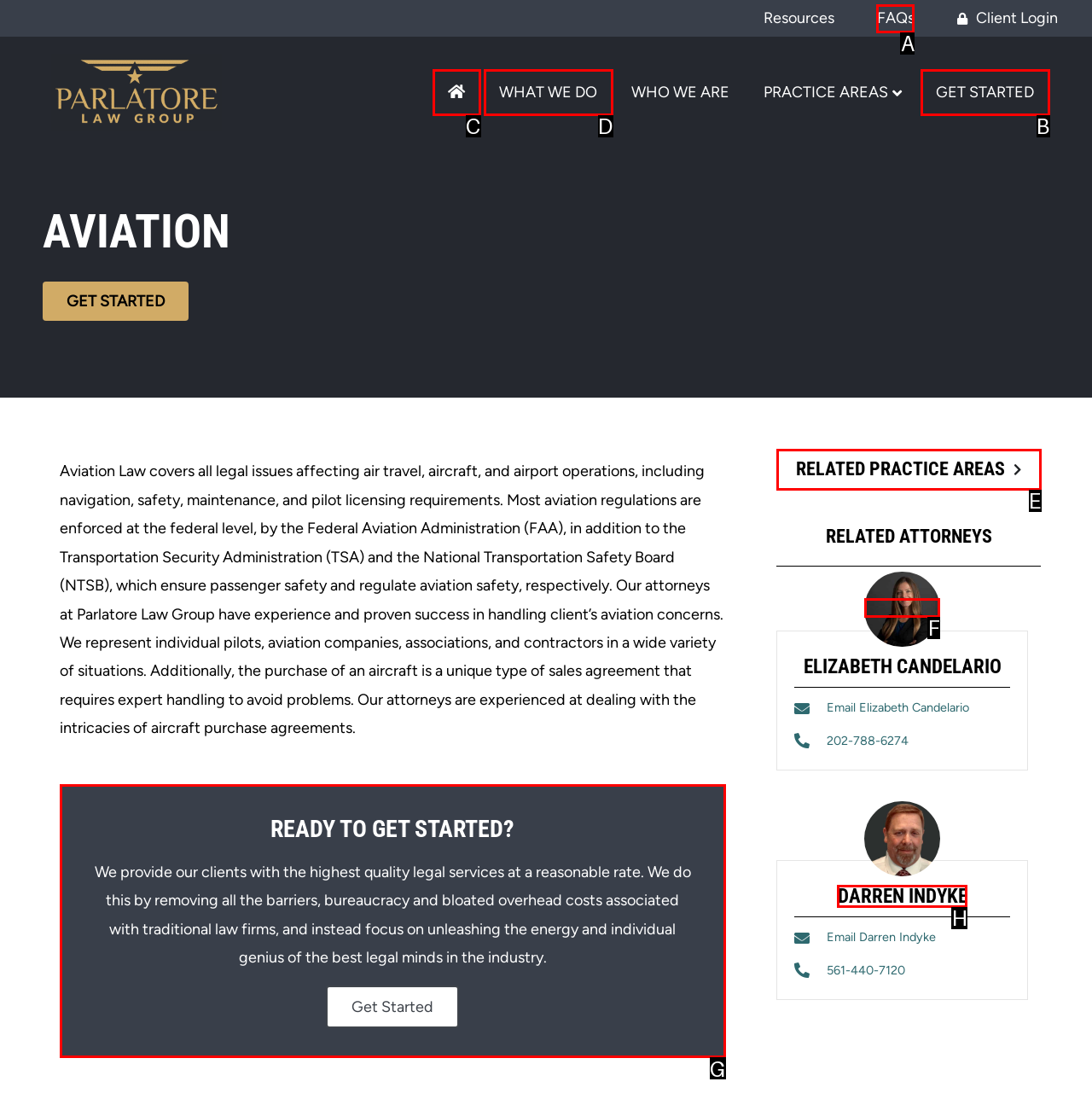What option should you select to complete this task: Click on the 'GET STARTED' button? Indicate your answer by providing the letter only.

B